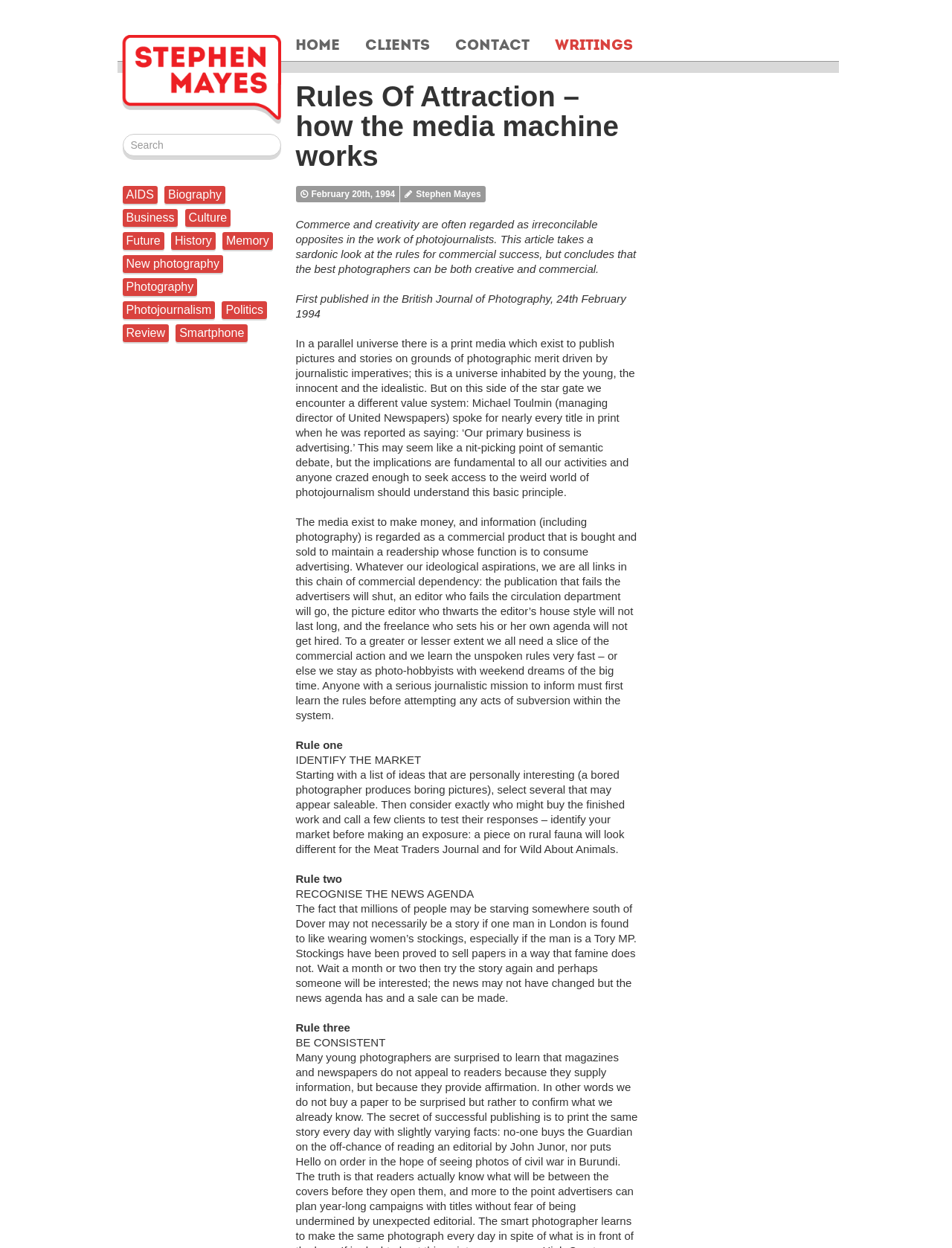Find the bounding box coordinates for the area you need to click to carry out the instruction: "Go to the home page". The coordinates should be four float numbers between 0 and 1, indicated as [left, top, right, bottom].

[0.31, 0.029, 0.357, 0.043]